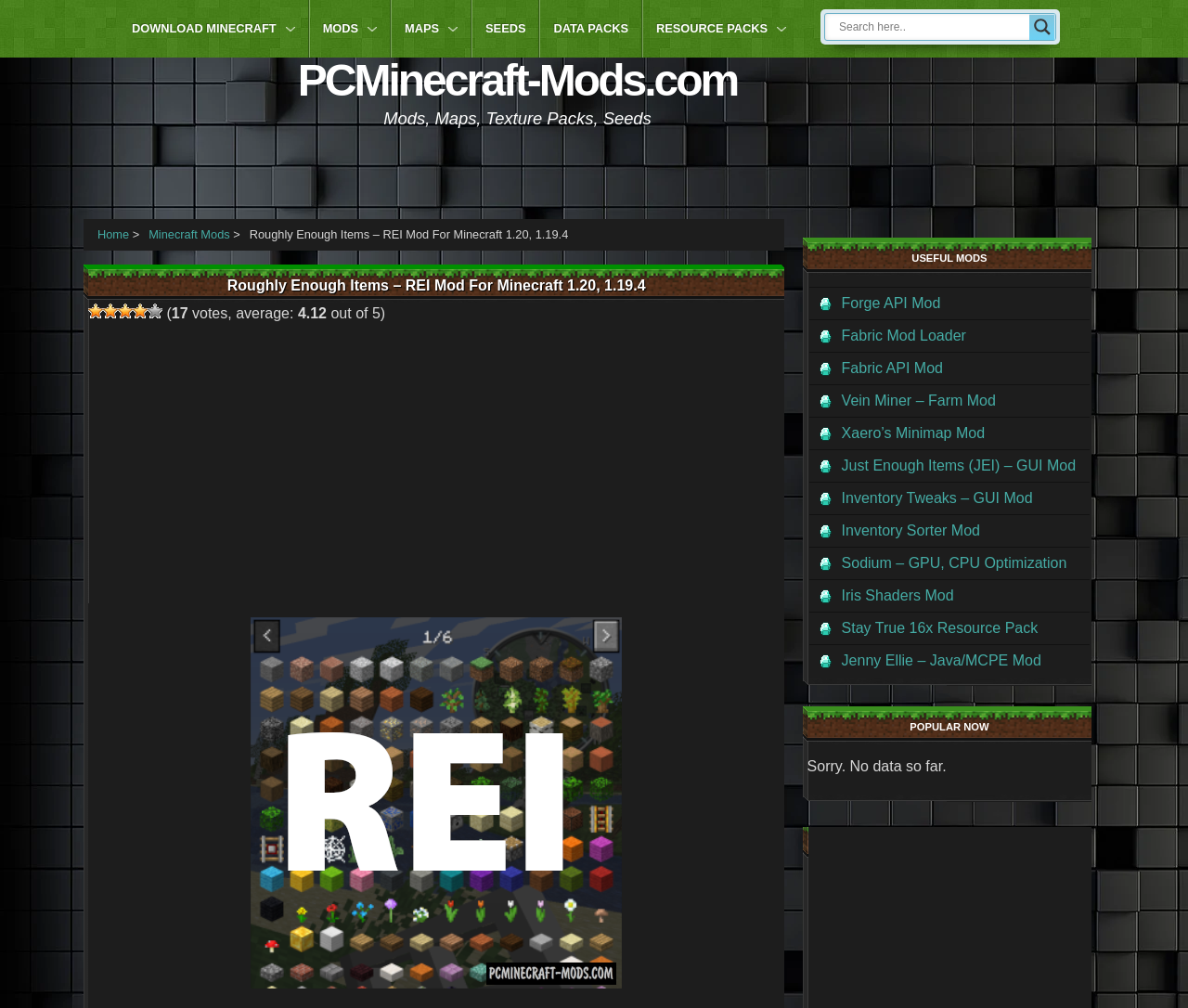Determine the bounding box coordinates for the region that must be clicked to execute the following instruction: "View popular Minecraft mods".

[0.679, 0.705, 0.919, 0.738]